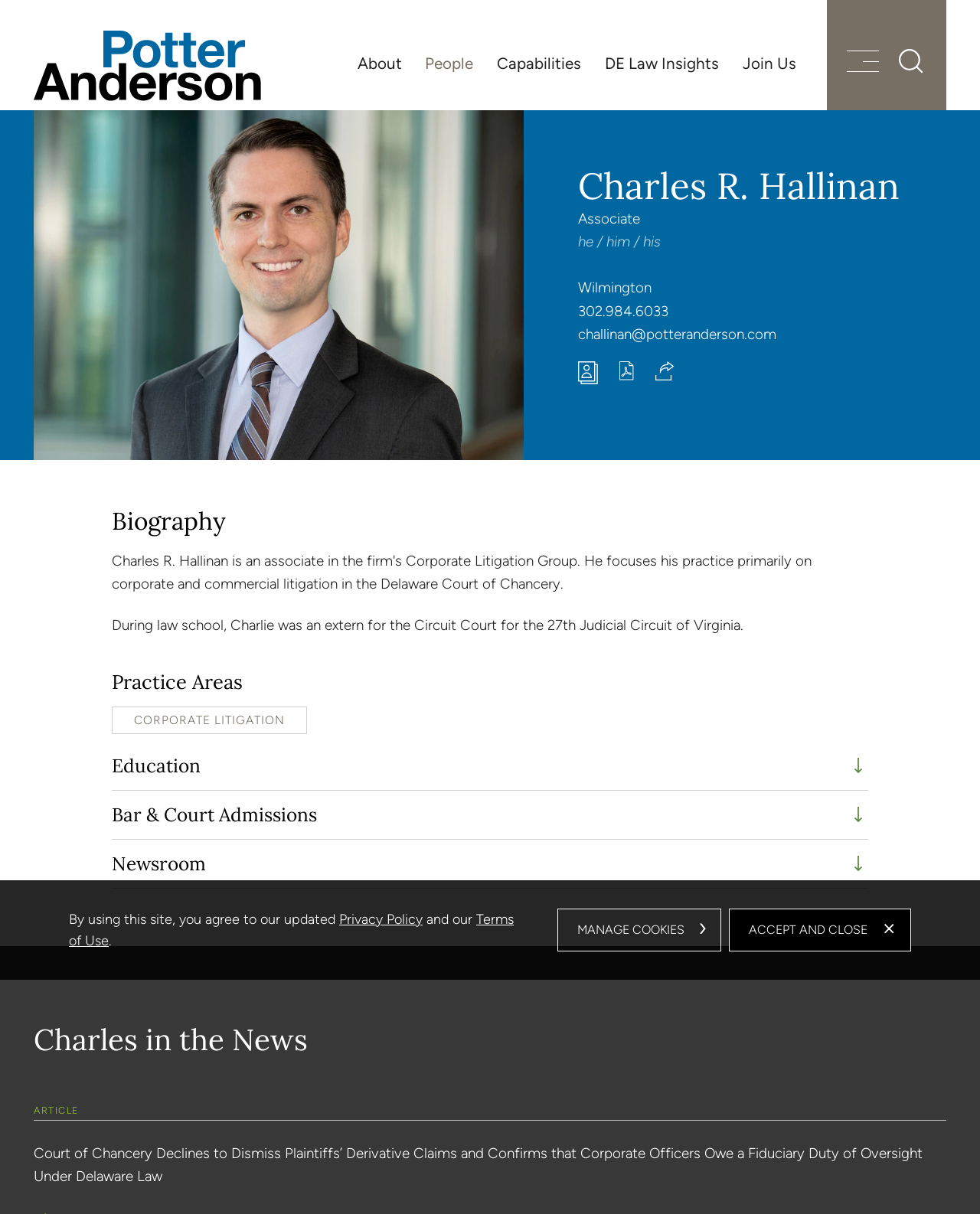Answer briefly with one word or phrase:
What is Charles Hallinan's job title?

Associate